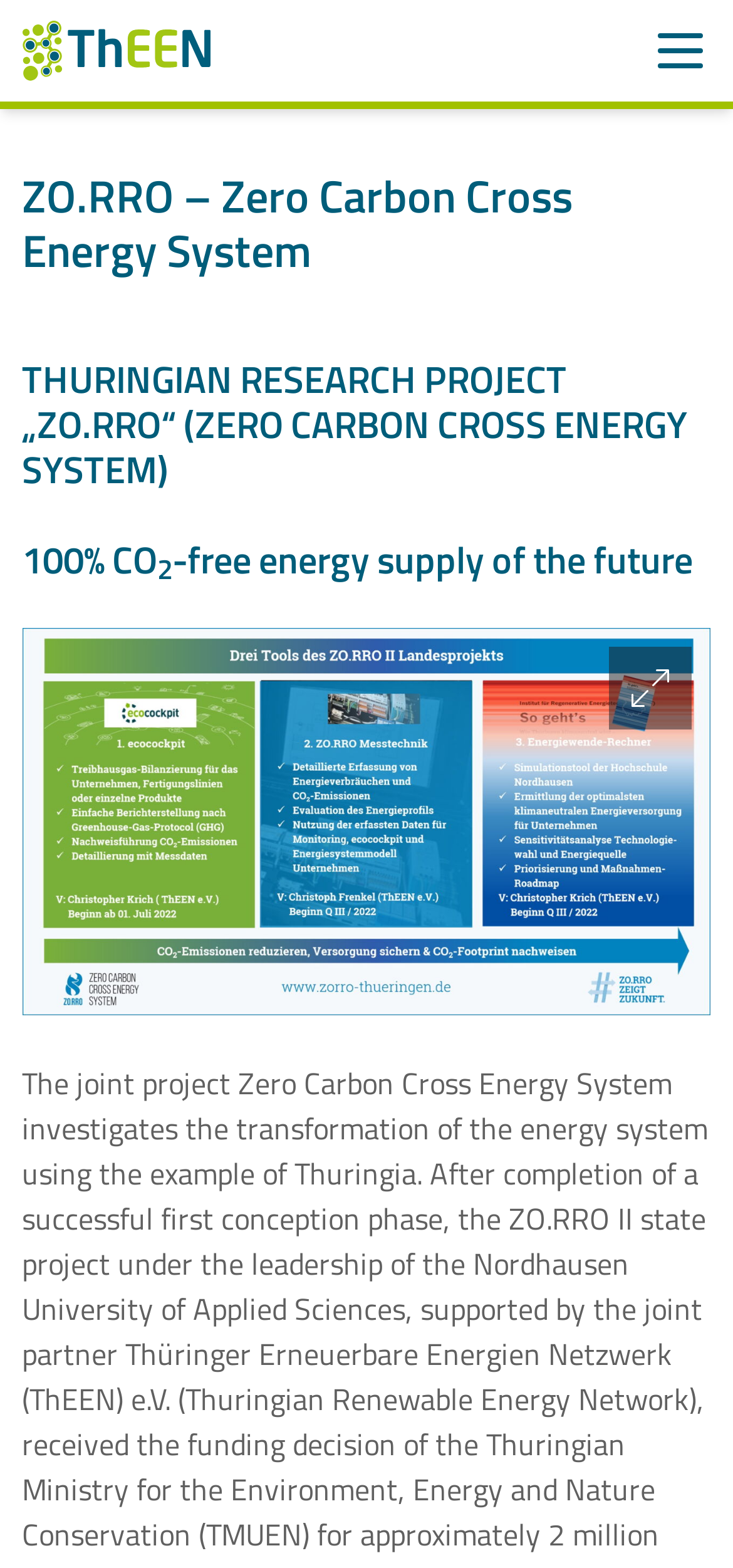Please locate the UI element described by "aria-label="Bild vergrößern"" and provide its bounding box coordinates.

[0.832, 0.412, 0.944, 0.465]